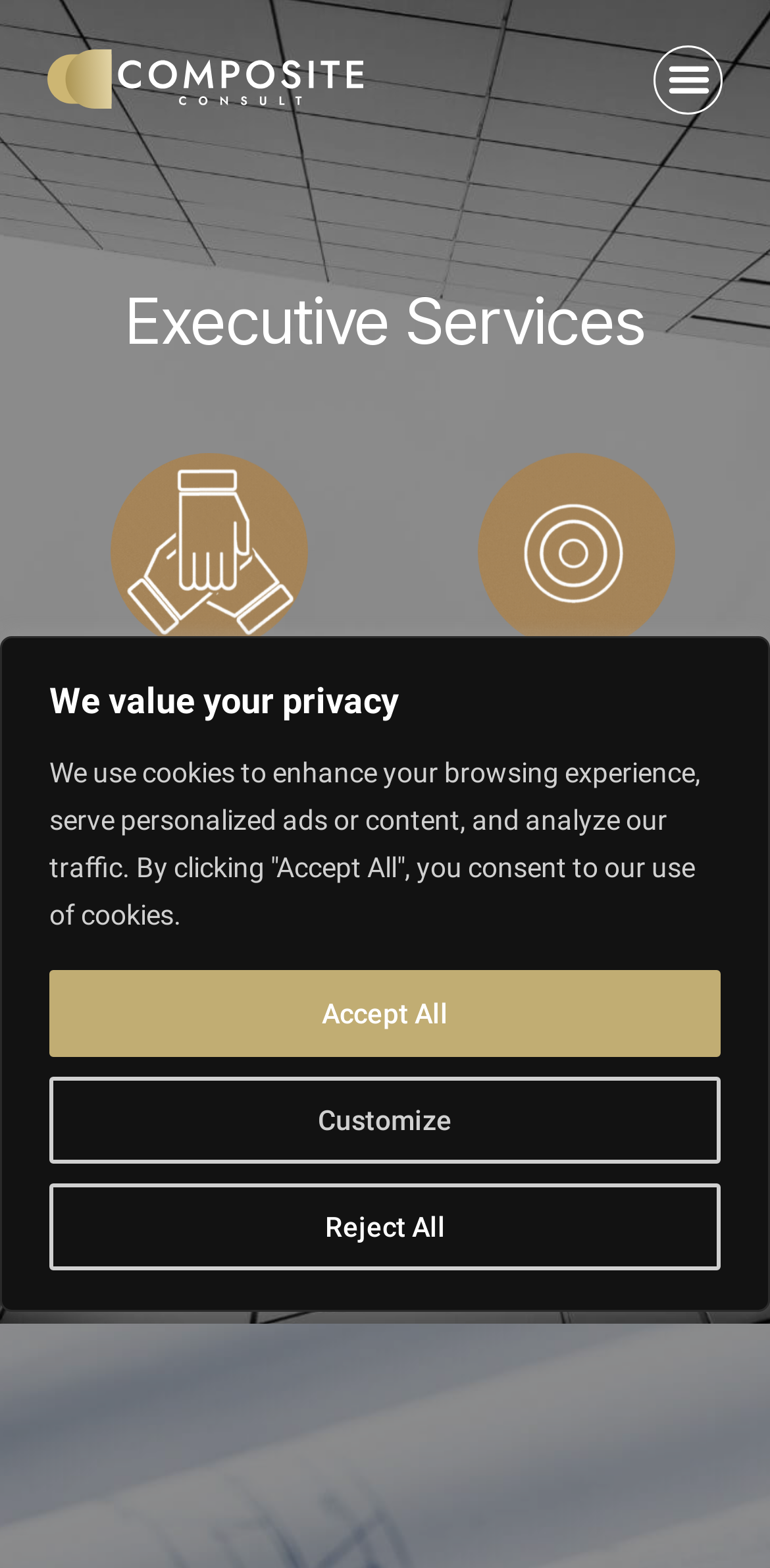Identify the coordinates of the bounding box for the element that must be clicked to accomplish the instruction: "View Executive Services".

[0.041, 0.181, 0.959, 0.23]